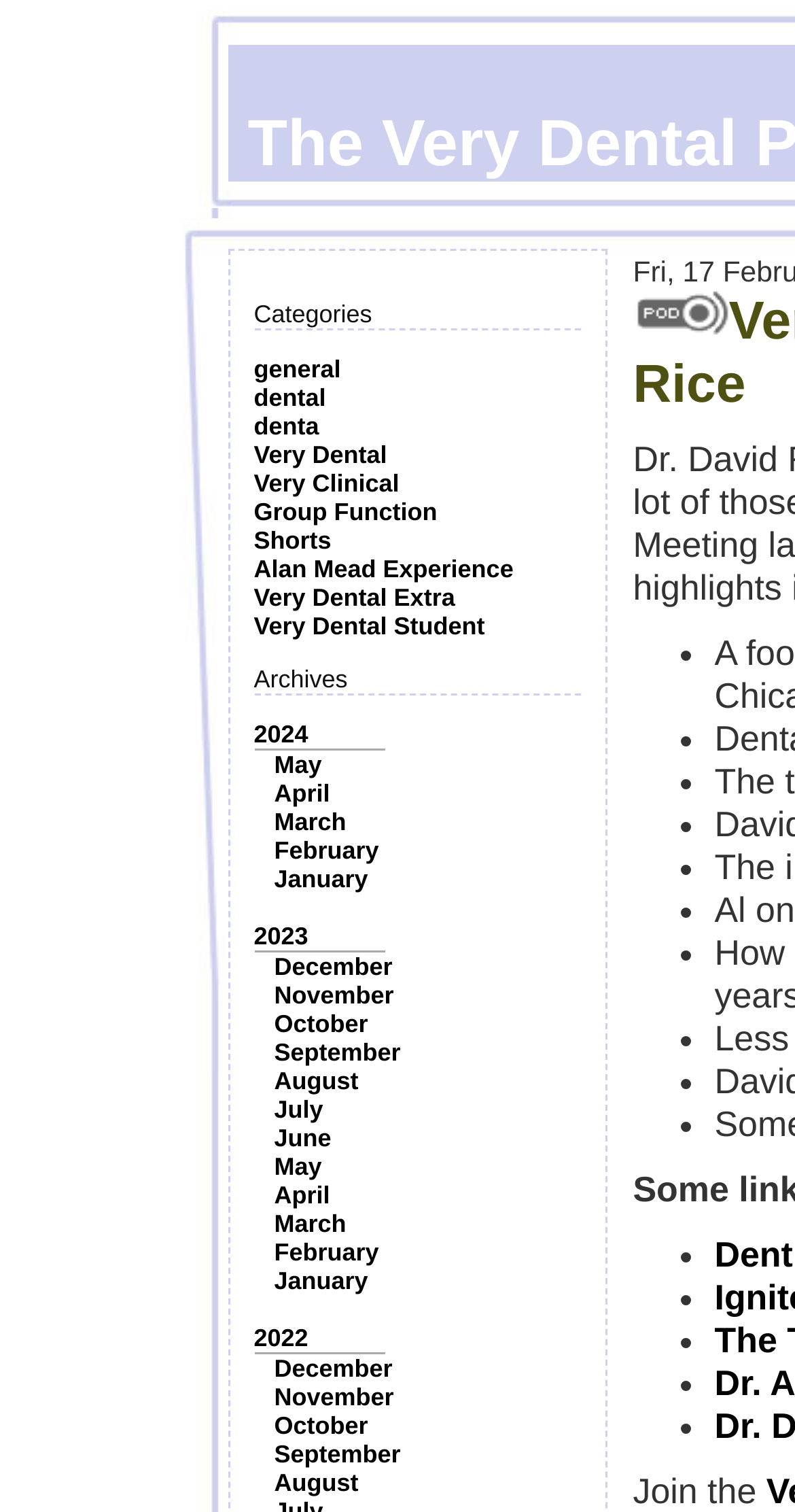How many categories are listed?
With the help of the image, please provide a detailed response to the question.

I counted the number of links under the 'Categories' heading, which are 'general', 'dental', 'denta', 'Very Dental', 'Very Clinical', 'Group Function', 'Shorts', 'Alan Mead Experience', and 'Very Dental Extra', totaling 9 categories.